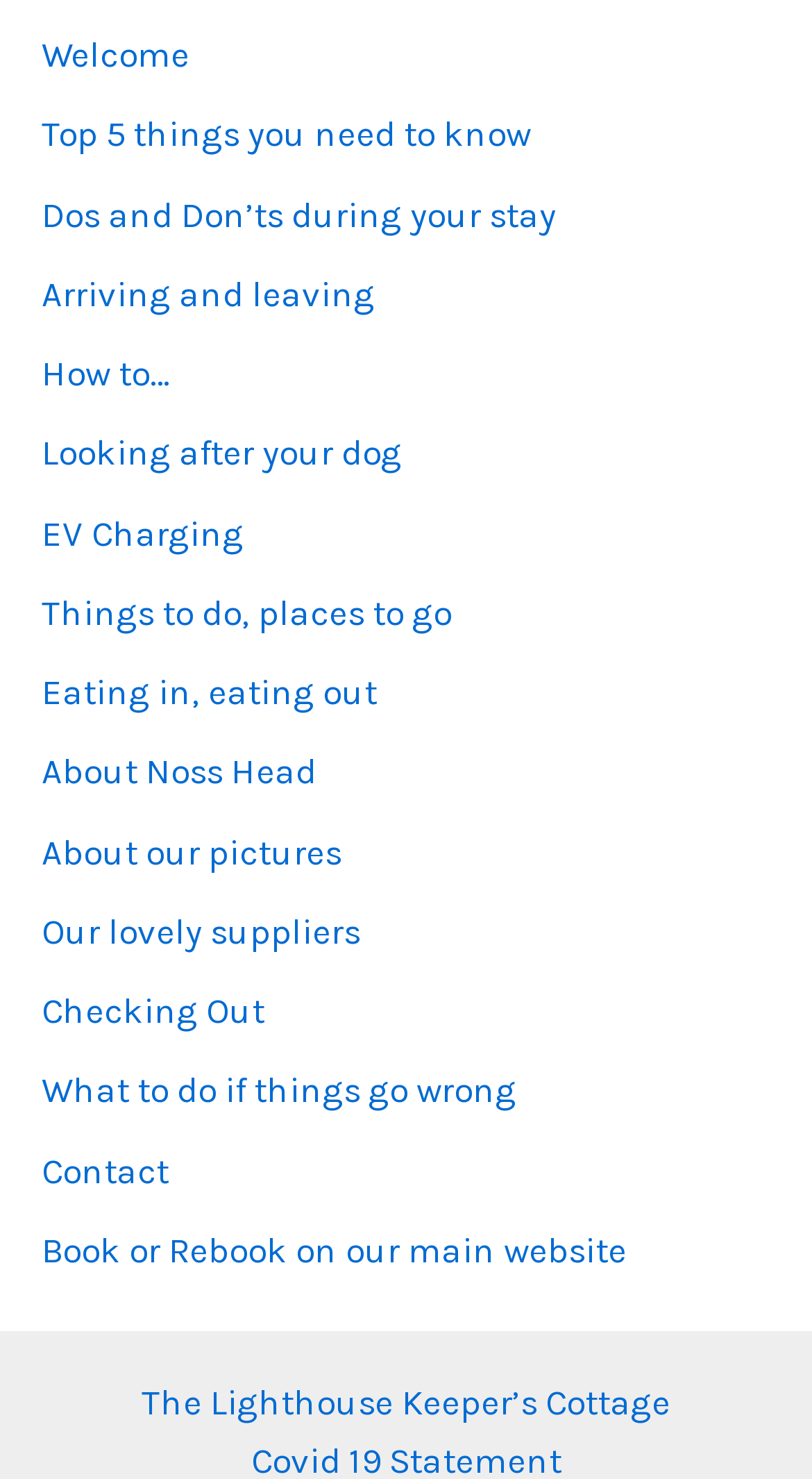Is there a link about checking out?
Observe the image and answer the question with a one-word or short phrase response.

Yes